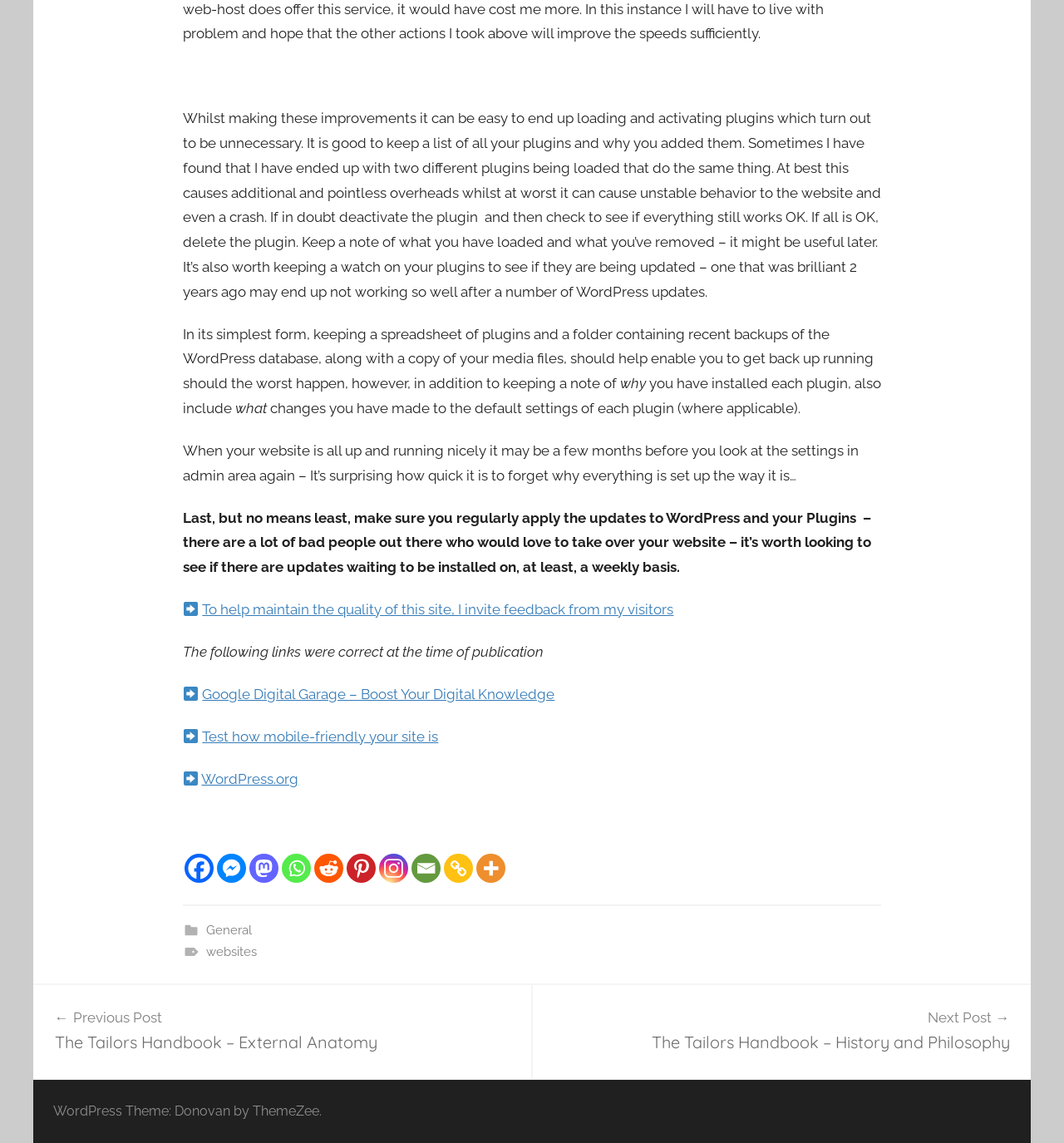What is the purpose of the links at the bottom of the webpage?
Look at the image and provide a detailed response to the question.

The links at the bottom of the webpage, including Facebook, Facebook Messenger, Mastodon, and others, allow users to share the webpage's content on various social media platforms, facilitating content sharing and engagement.